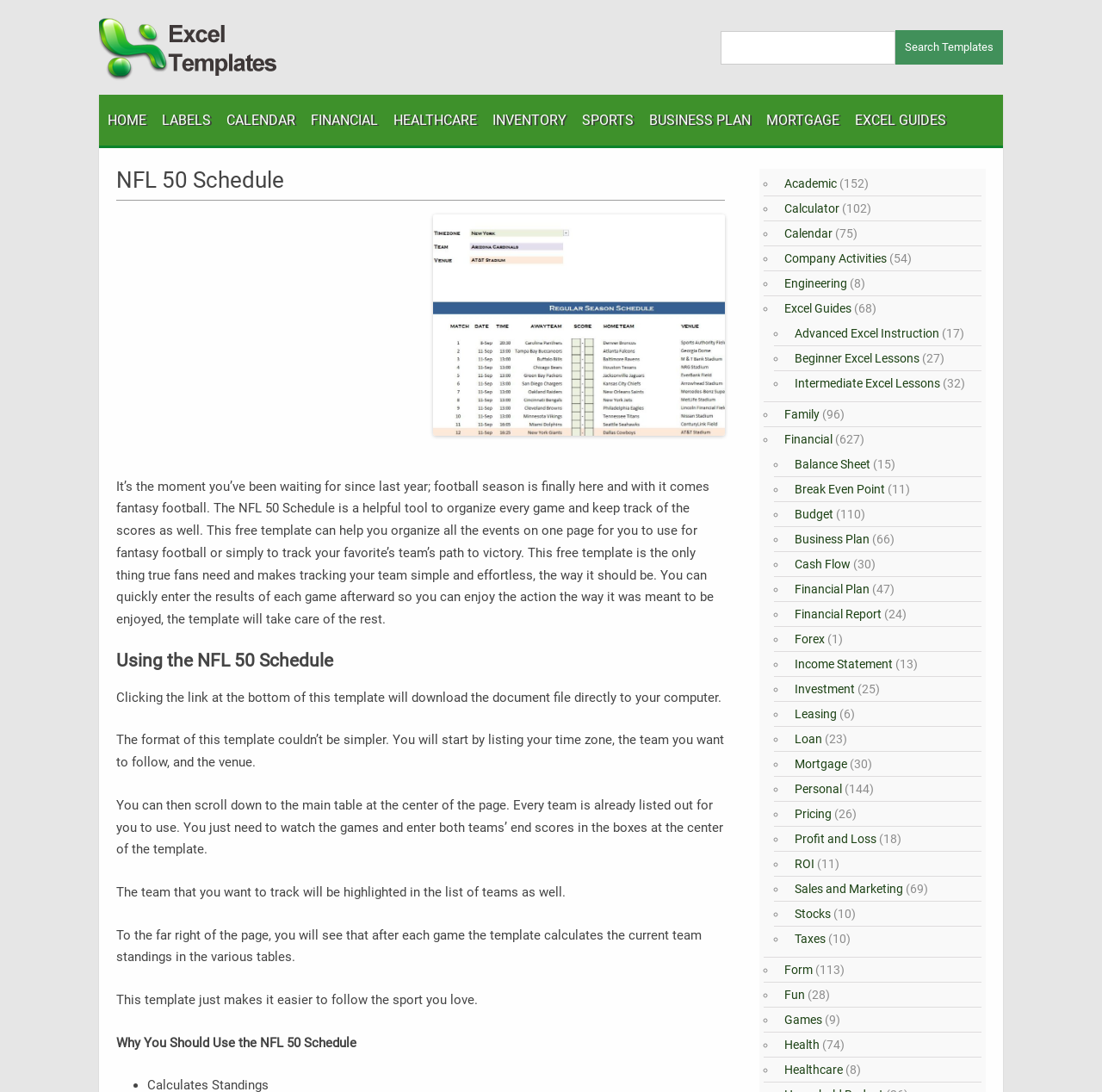Elaborate on the webpage's design and content in a detailed caption.

The webpage is about the NFL 50 Schedule, a free template for tracking upcoming games and calculating standings instantly. At the top, there is a layout table with a link on the left and a search bar on the right. Below the search bar, there is a row of links, including "HOME", "LABELS", "CALENDAR", and others.

On the left side of the page, there is a header section with a heading "NFL 50 Schedule" and a brief introduction to the template. Below the introduction, there is a section explaining how to use the template, including entering the time zone, team, and venue, and then scrolling down to the main table to enter scores.

To the right of the main content, there is a list of links with bullet points, categorized by topics such as "Academic", "Calculator", "Calendar", and others. Each link has a number in parentheses, indicating the number of related templates available.

At the bottom of the page, there is a section highlighting the benefits of using the NFL 50 Schedule, including ease of use and effortless tracking of team standings.